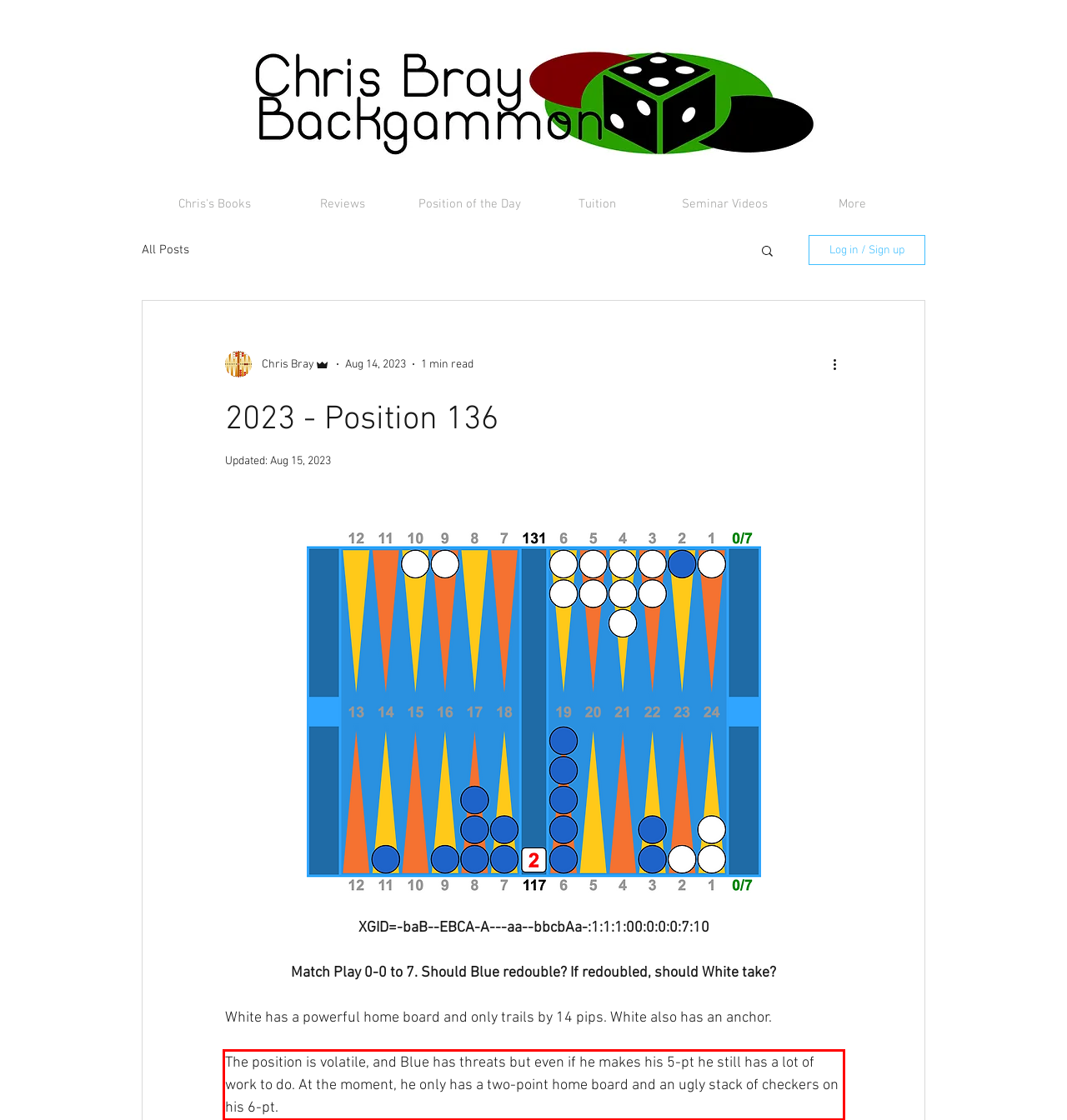You have a screenshot of a webpage where a UI element is enclosed in a red rectangle. Perform OCR to capture the text inside this red rectangle.

The position is volatile, and Blue has threats but even if he makes his 5-pt he still has a lot of work to do. At the moment, he only has a two-point home board and an ugly stack of checkers on his 6-pt.